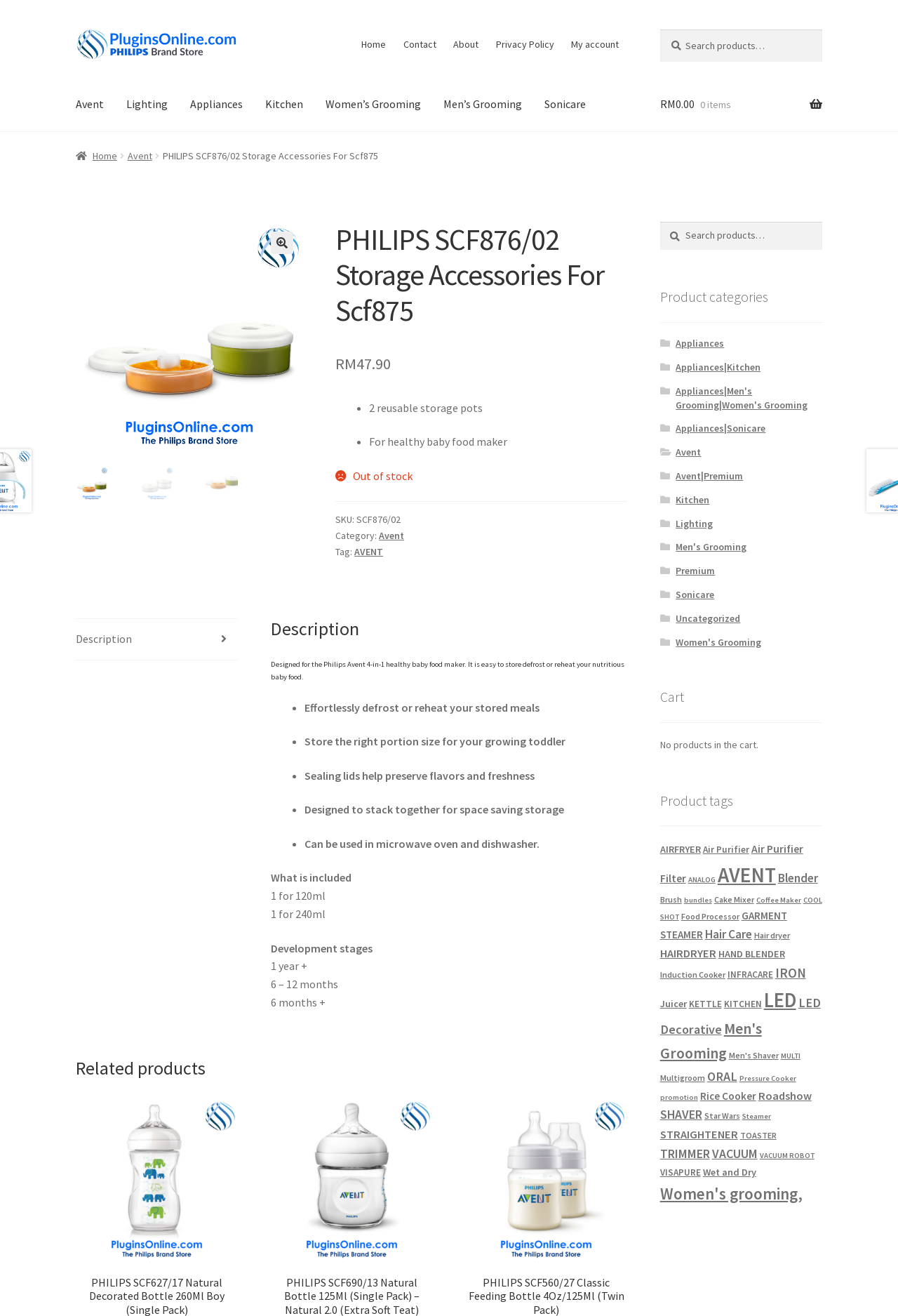What is the category of the PHILIPS SCF876/02 Storage Accessories?
Please elaborate on the answer to the question with detailed information.

The category of the product can be found in the product description section, where it is stated as 'Category: Avent'.